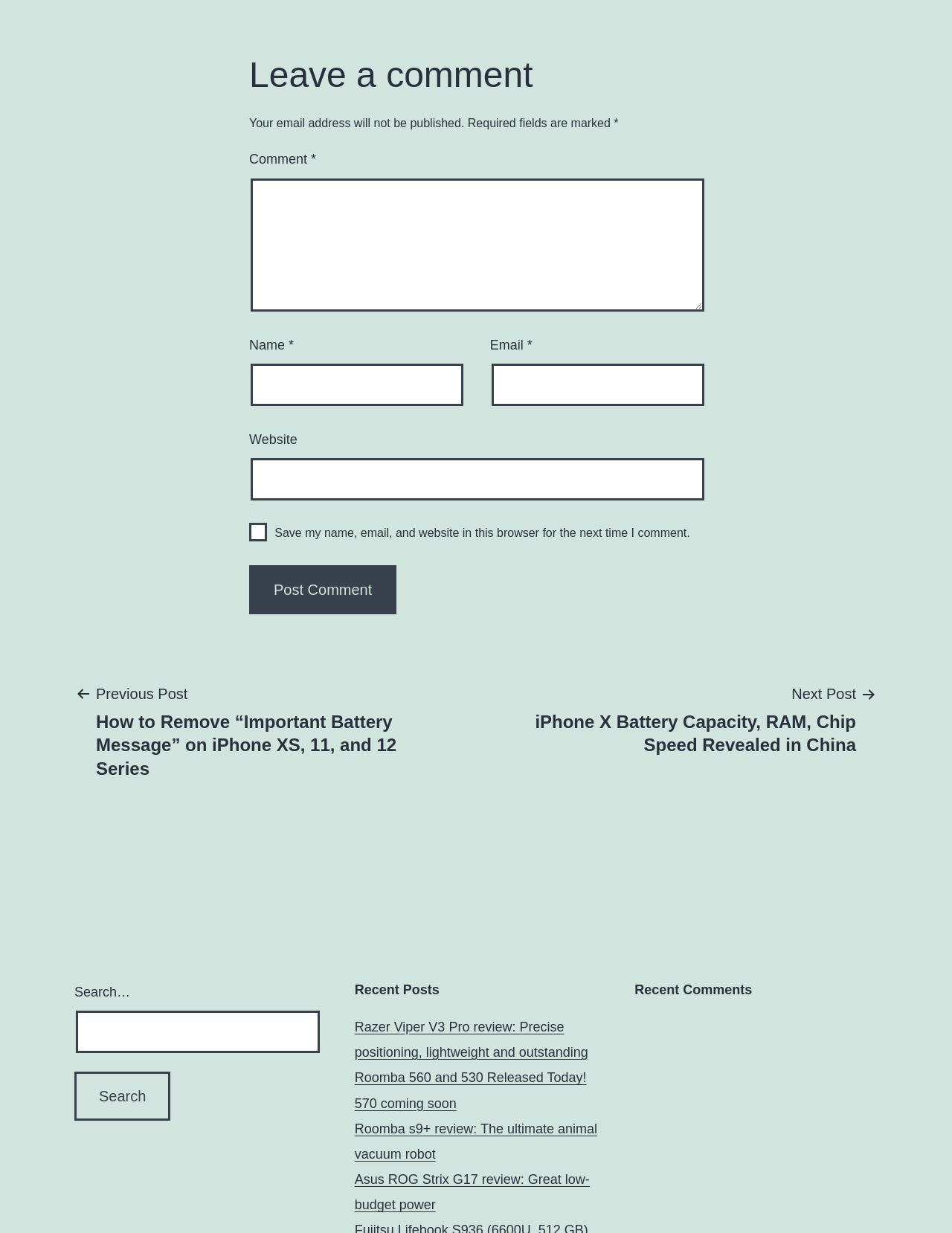For the given element description parent_node: Email * aria-describedby="email-notes" name="email", determine the bounding box coordinates of the UI element. The coordinates should follow the format (top-left x, top-left y, bottom-right x, bottom-right y) and be within the range of 0 to 1.

[0.516, 0.295, 0.74, 0.329]